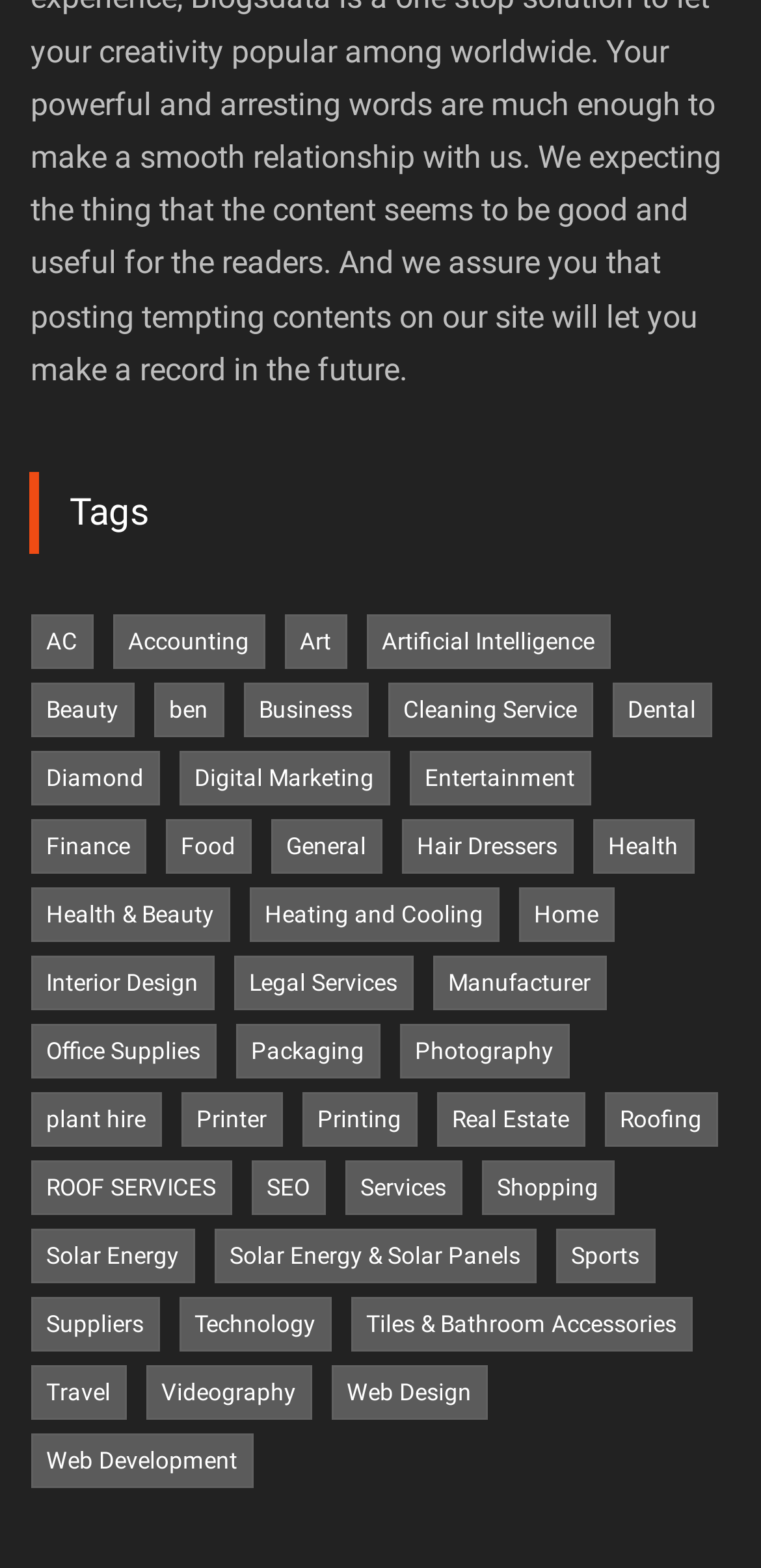Can you find the bounding box coordinates for the element that needs to be clicked to execute this instruction: "Explore Digital Marketing"? The coordinates should be given as four float numbers between 0 and 1, i.e., [left, top, right, bottom].

[0.235, 0.479, 0.512, 0.514]